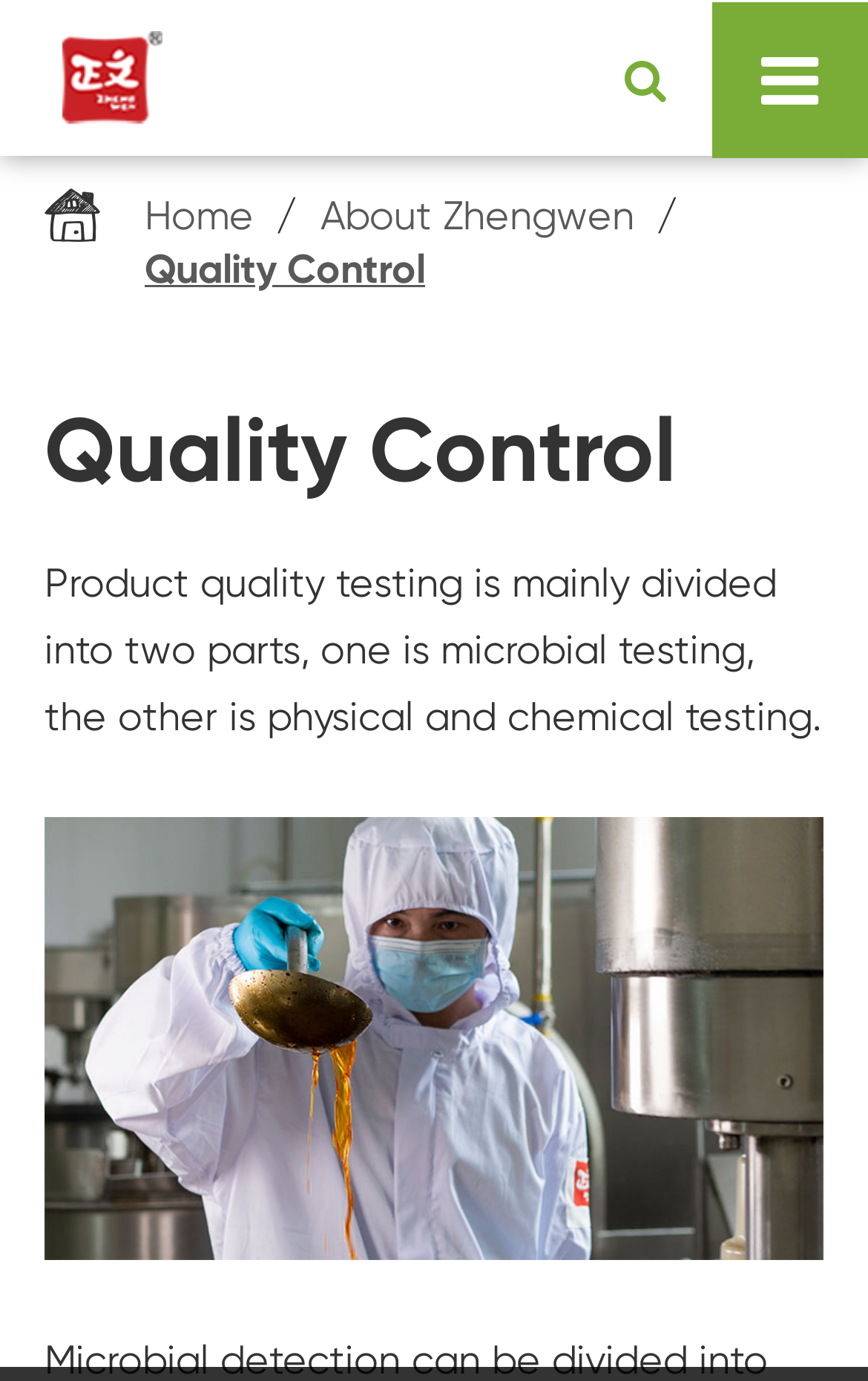Given the webpage screenshot and the description, determine the bounding box coordinates (top-left x, top-left y, bottom-right x, bottom-right y) that define the location of the UI element matching this description: Home

[0.167, 0.137, 0.292, 0.176]